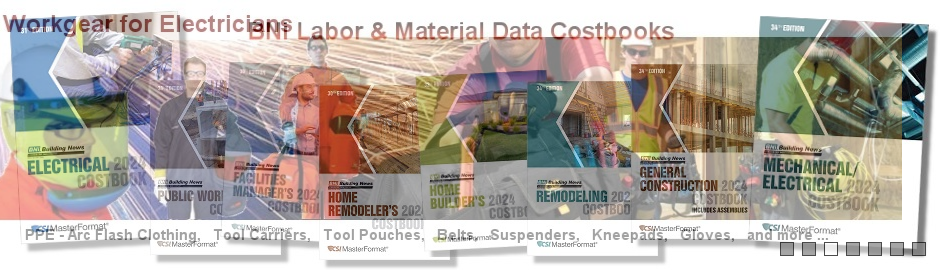Give a thorough explanation of the elements present in the image.

The image showcases a diverse selection of costbooks relevant to various construction and electrical fields, prominently featuring titles such as "Electrical Costbook 2024," "Home Remodeler's Costbook 2024," and "Mechanical Electrical Costbook 2024." The visuals highlight protective gear and tools used by professionals in the trades, emphasizing work attire essentials like PPE (Personal Protective Equipment), tool carriers, belts, suspenders, and gloves. The background features dynamic imagery of workers engaged in electrical and construction tasks, underlining the importance of proper preparation and safety in these industries. This compilation serves as a valuable resource for professionals seeking updated labor and material data in their respective trades.